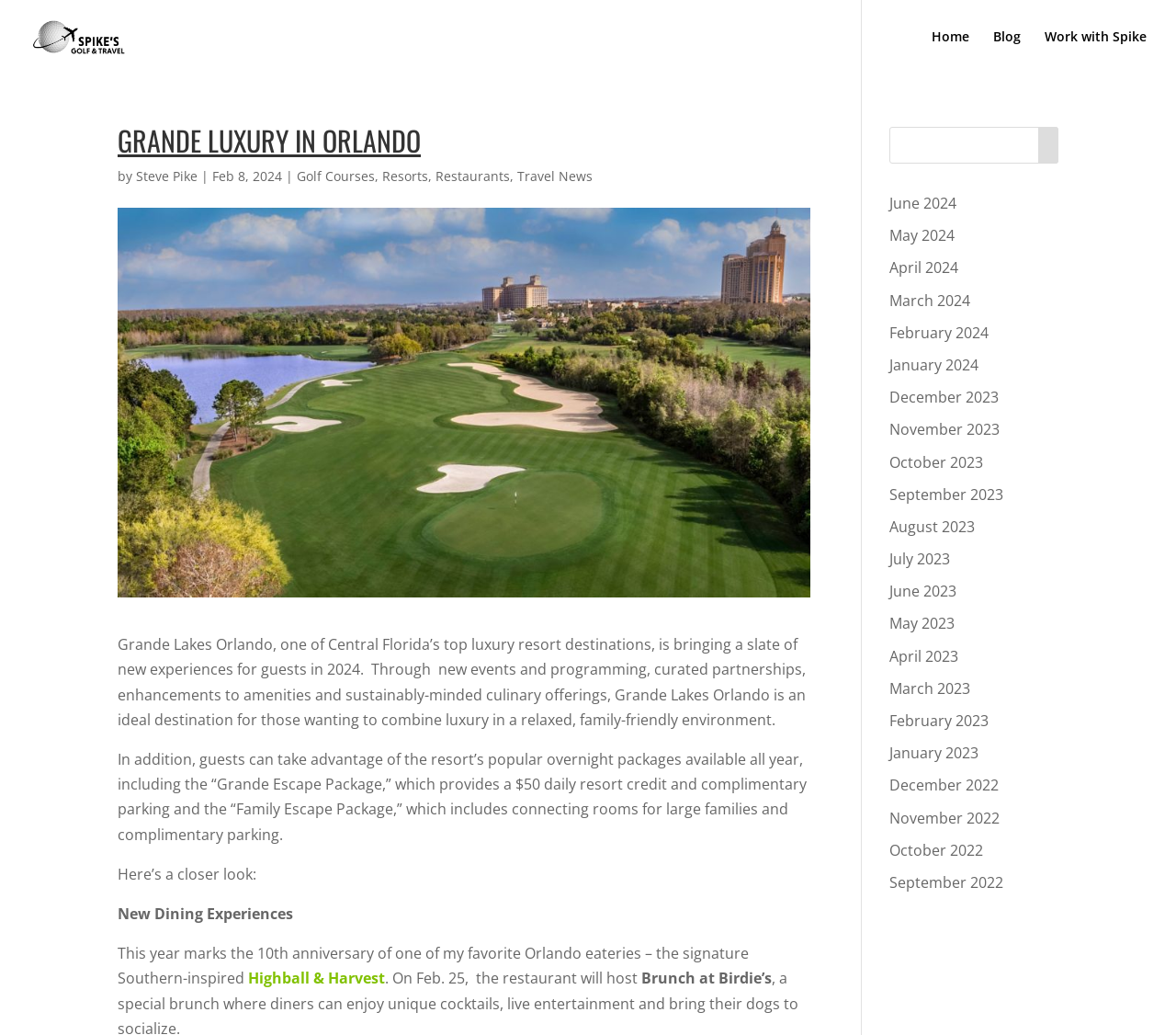Determine the bounding box coordinates of the area to click in order to meet this instruction: "Click on Home".

[0.792, 0.029, 0.824, 0.071]